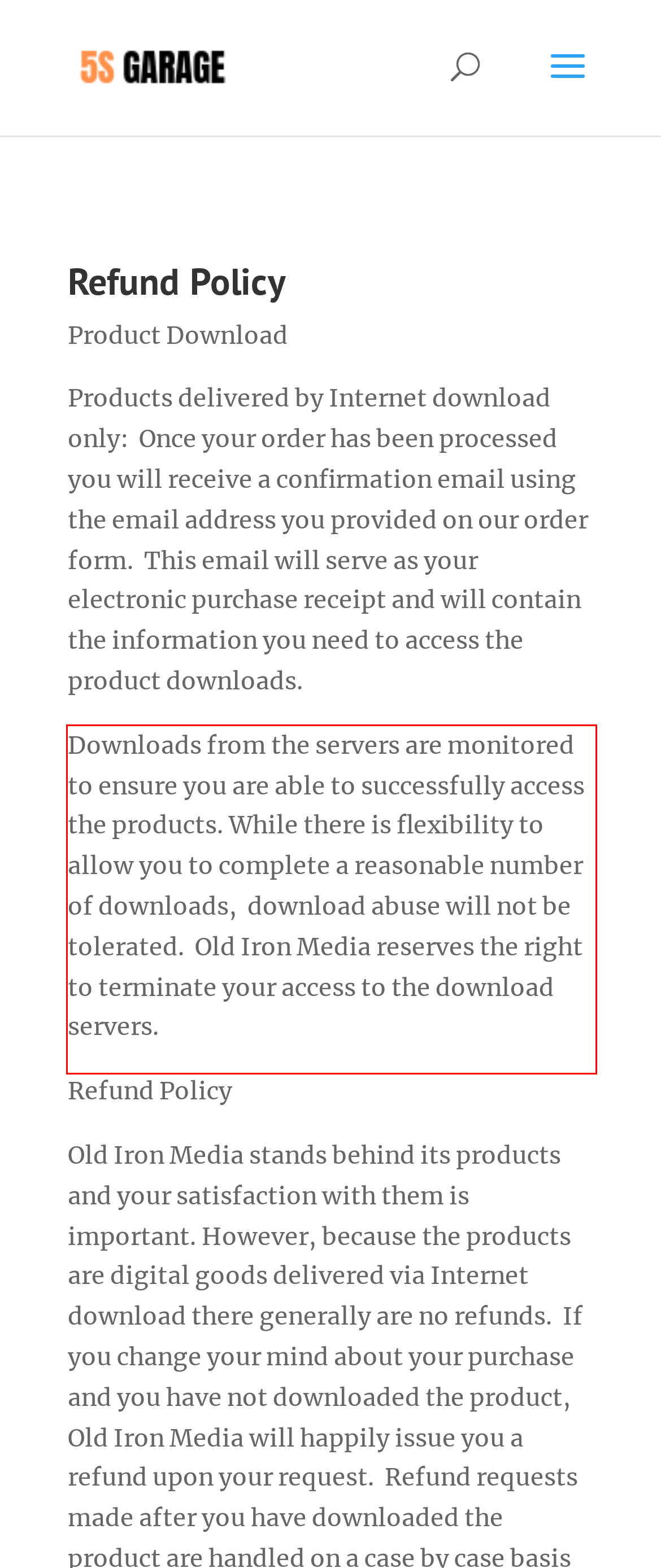There is a UI element on the webpage screenshot marked by a red bounding box. Extract and generate the text content from within this red box.

Downloads from the servers are monitored to ensure you are able to successfully access the products. While there is flexibility to allow you to complete a reasonable number of downloads, download abuse will not be tolerated. Old Iron Media reserves the right to terminate your access to the download servers.